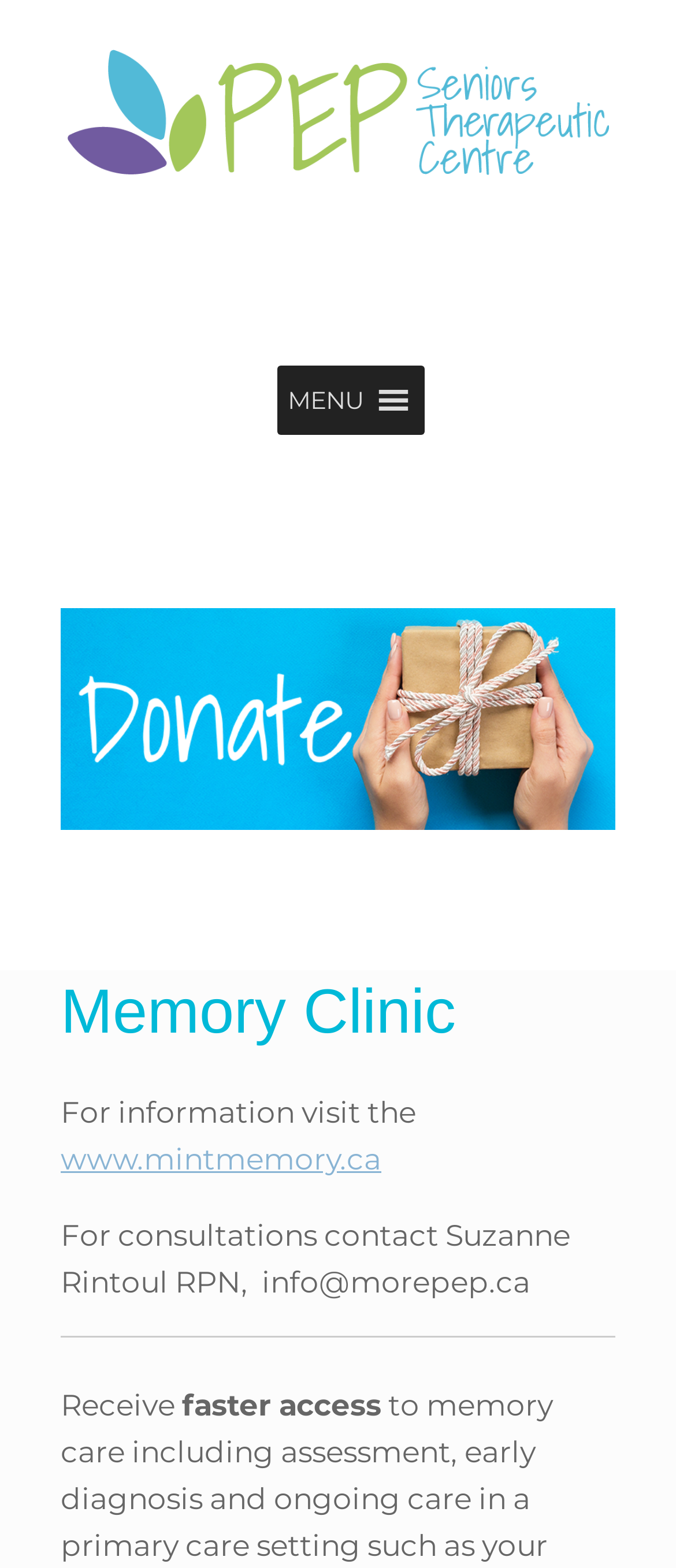Offer an in-depth caption of the entire webpage.

The webpage is about the Memory Clinic. At the top, there is a large image that spans almost the entire width of the page, with a smaller image embedded at the top-left corner. Below the image, there is a menu button labeled "MENU" on the left, and a link to "Donate Now Through CanadaHelps.org!" on the right, accompanied by a small image.

Below the menu button, there is a heading that reads "Memory Clinic". Underneath the heading, there is a paragraph of text that starts with "For information visit the" and includes a link to "www.mintmemory.ca". The text continues with "For consultations contact Suzanne Rintoul RPN," and provides an email address "info@morepep.ca".

Further down, there is a horizontal separator line, followed by two lines of text that read "Receive" and "faster access" respectively. Overall, the webpage has a simple layout with a prominent image at the top and a series of text elements and links below.